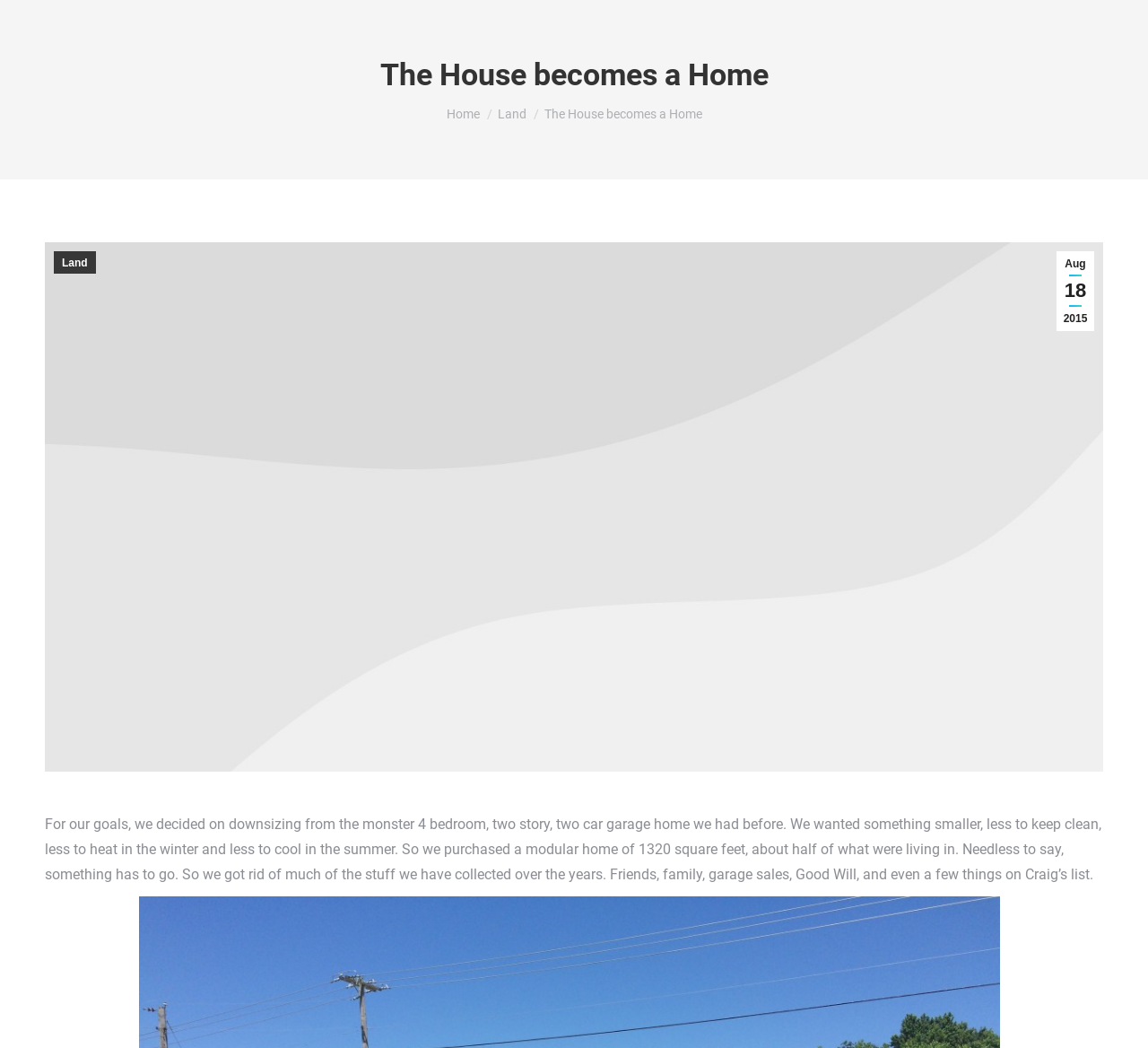Please find the bounding box for the UI element described by: "Land".

[0.433, 0.102, 0.458, 0.116]